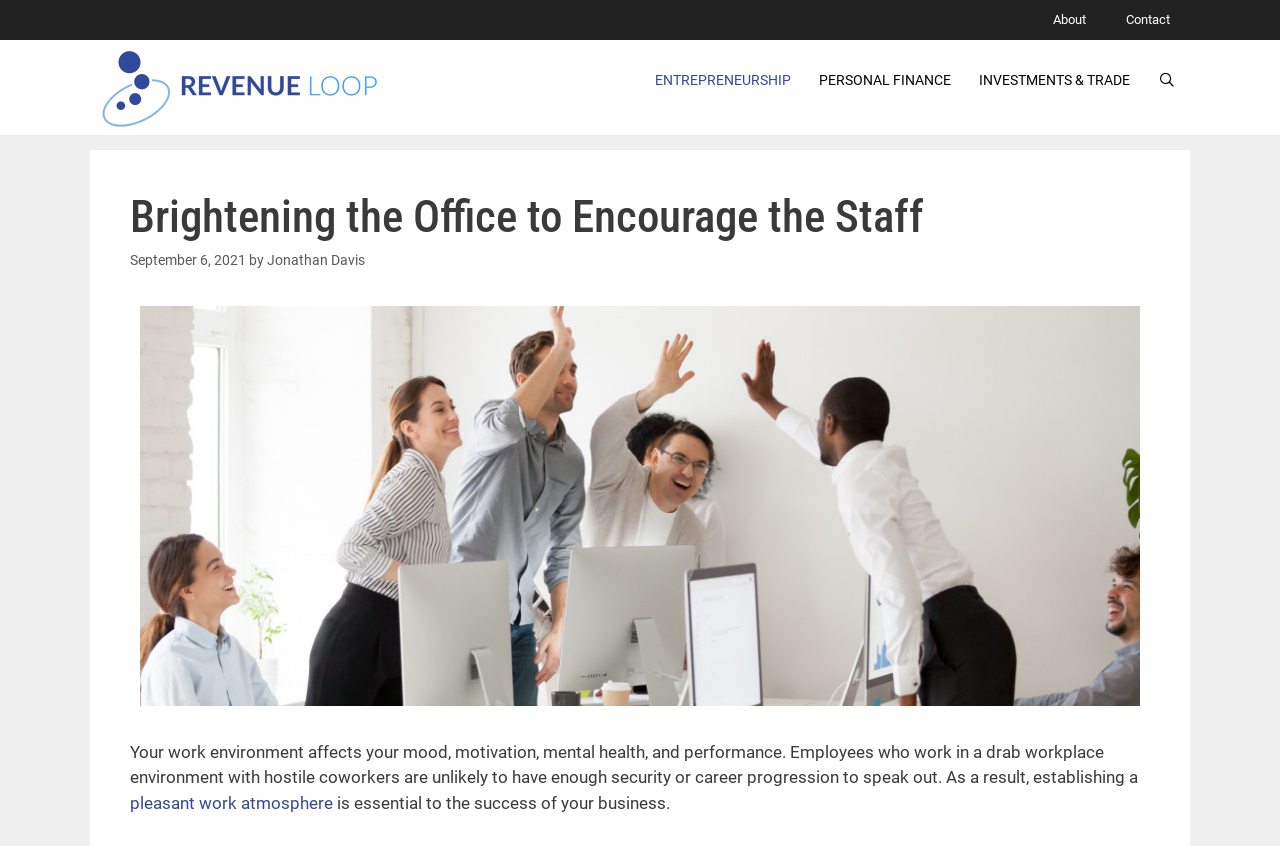What is the name of the website?
Kindly give a detailed and elaborate answer to the question.

I determined the name of the website by looking at the banner element at the top of the webpage, which contains a link with the text 'Revenue Loop'.